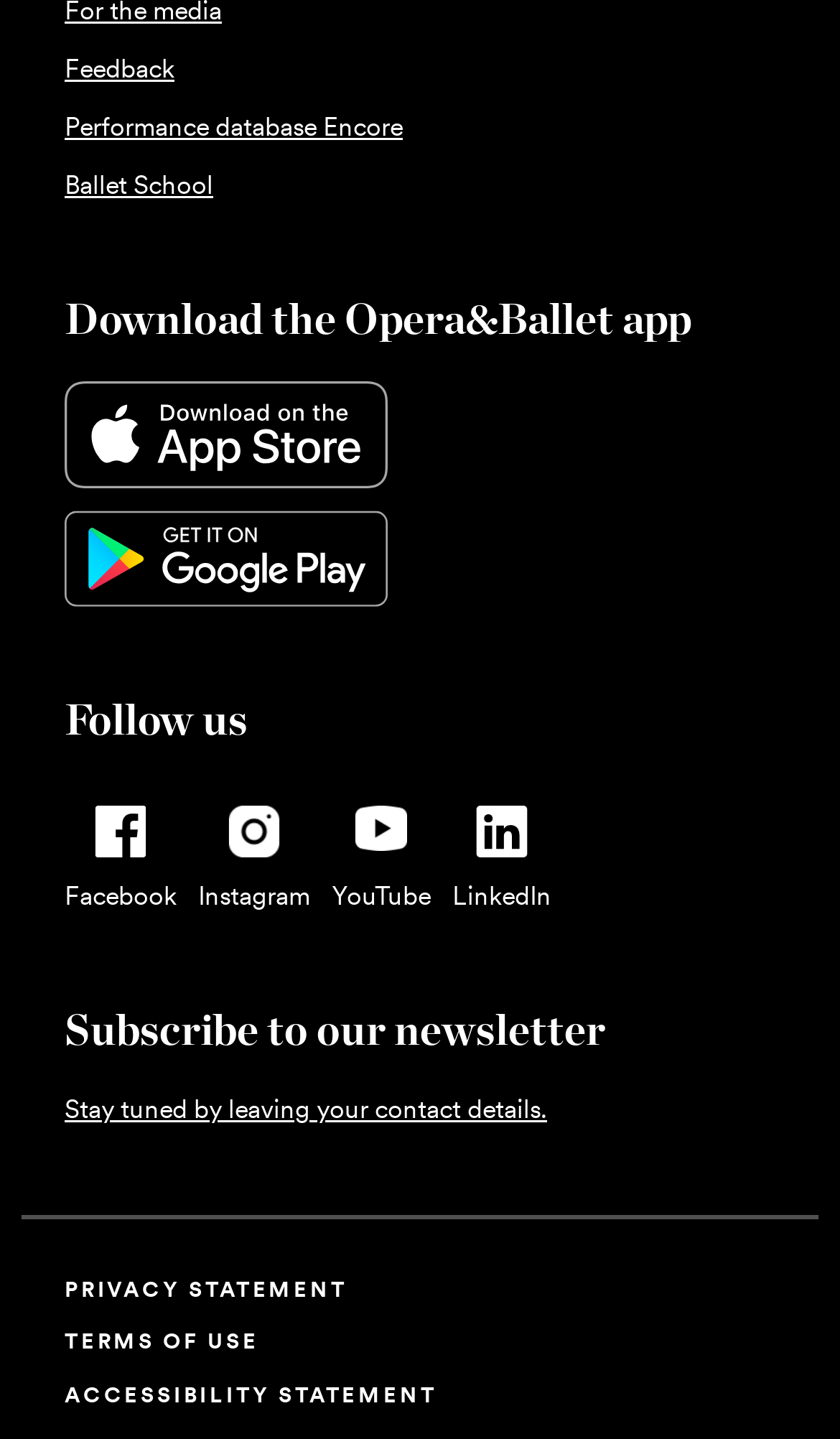Reply to the question with a single word or phrase:
How many links are provided at the top of the webpage?

3